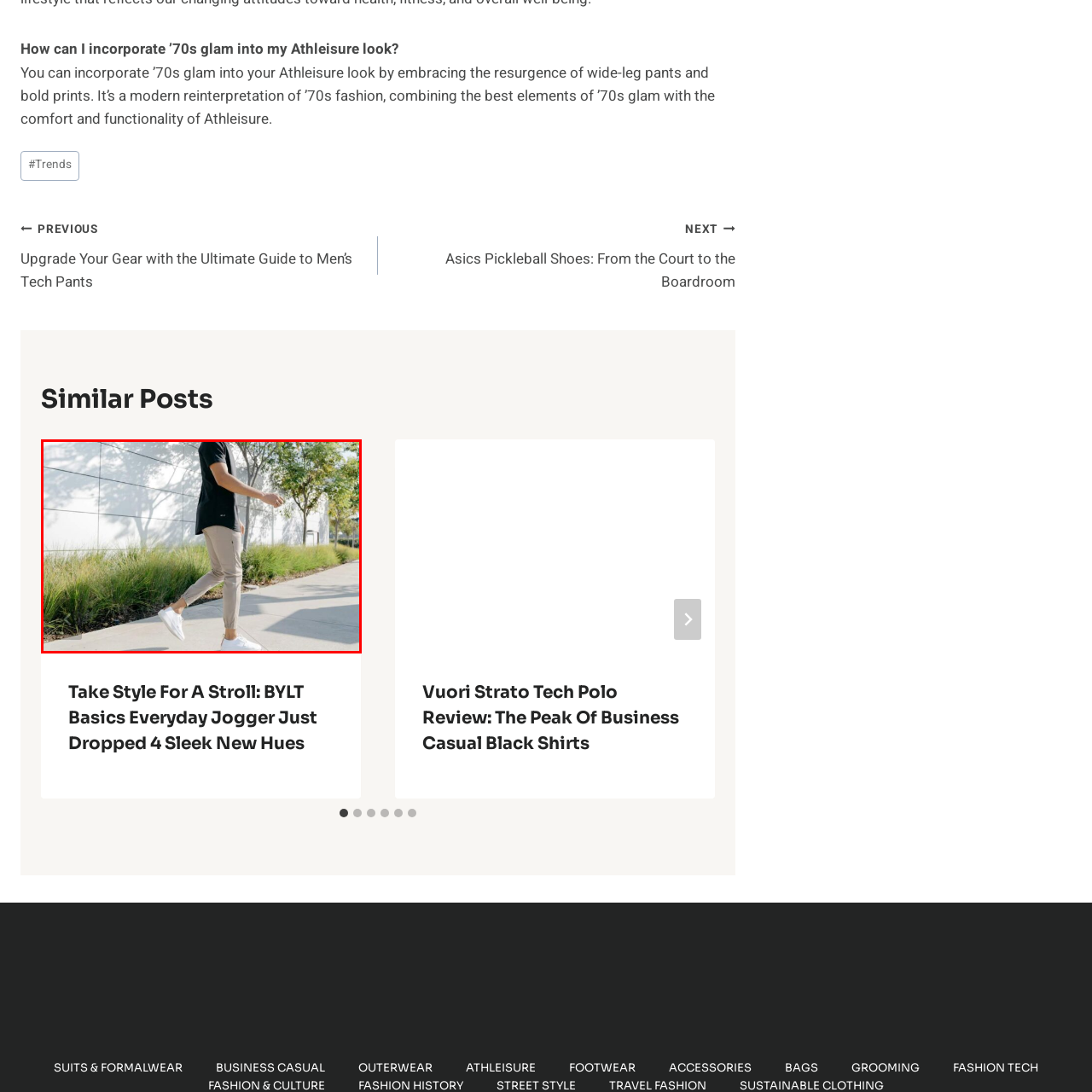Provide a detailed account of the visual content within the red-outlined section of the image.

The image showcases a man walking confidently on a sunny sidewalk, dressed in a stylish yet comfortable outfit that exemplifies modern athleisure. He wears a fitted black T-shirt paired with light beige jogger pants that taper at the ankles, seamlessly blending style with functionality. His choice of crisp white sneakers adds a fresh touch to the overall look, making it perfect for casual outings or a laid-back day out. The background features neatly trimmed grass and trees, enhancing the relaxed atmosphere of the scene, as well as a sleek, minimalistic wall that reflects a contemporary aesthetic. This outfit encapsulates the chic and versatile nature of athleisure wear, ideal for those looking to merge fashion with everyday comfort. 